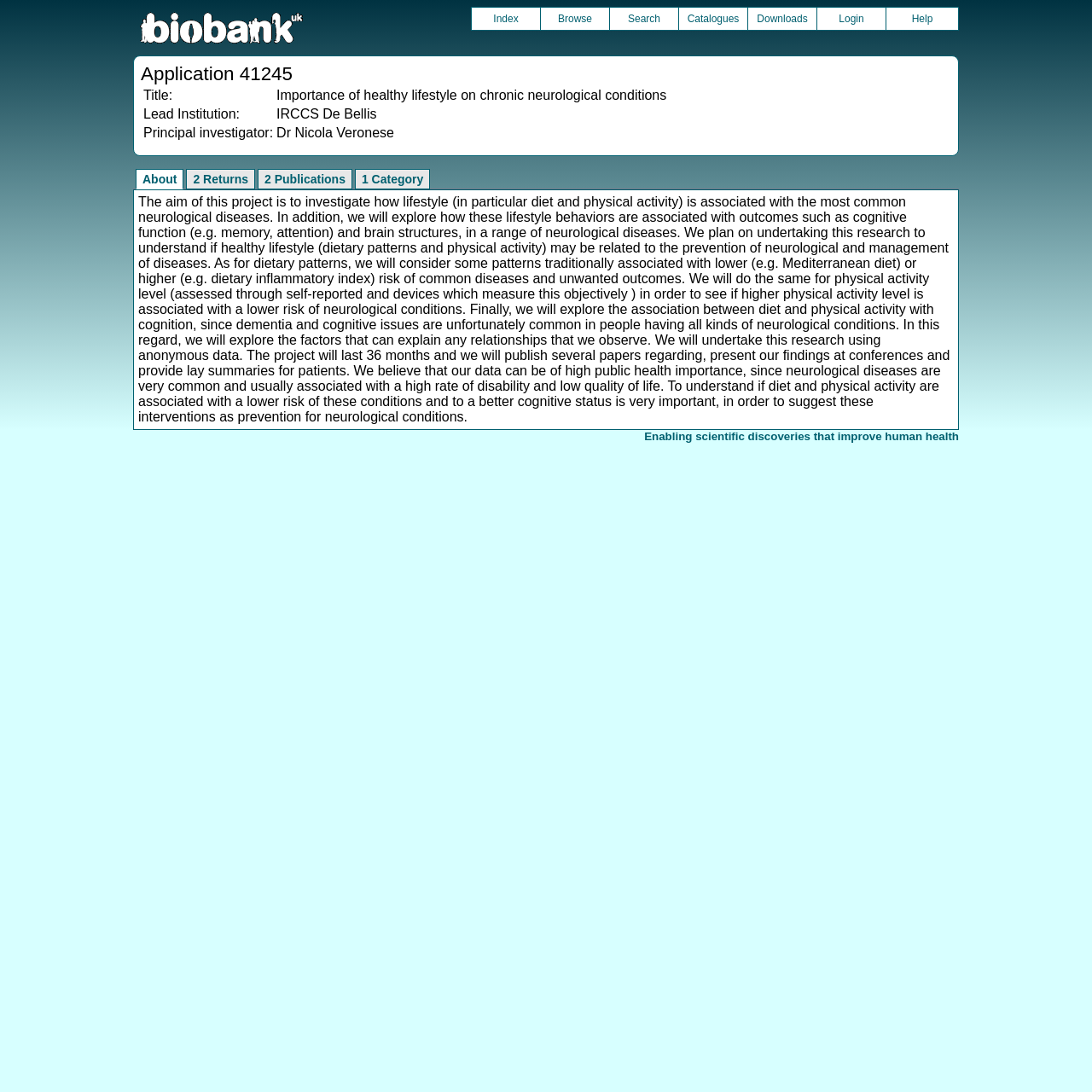Find the bounding box coordinates for the HTML element described in this sentence: "parent_node: Index". Provide the coordinates as four float numbers between 0 and 1, in the format [left, top, right, bottom].

[0.122, 0.03, 0.278, 0.044]